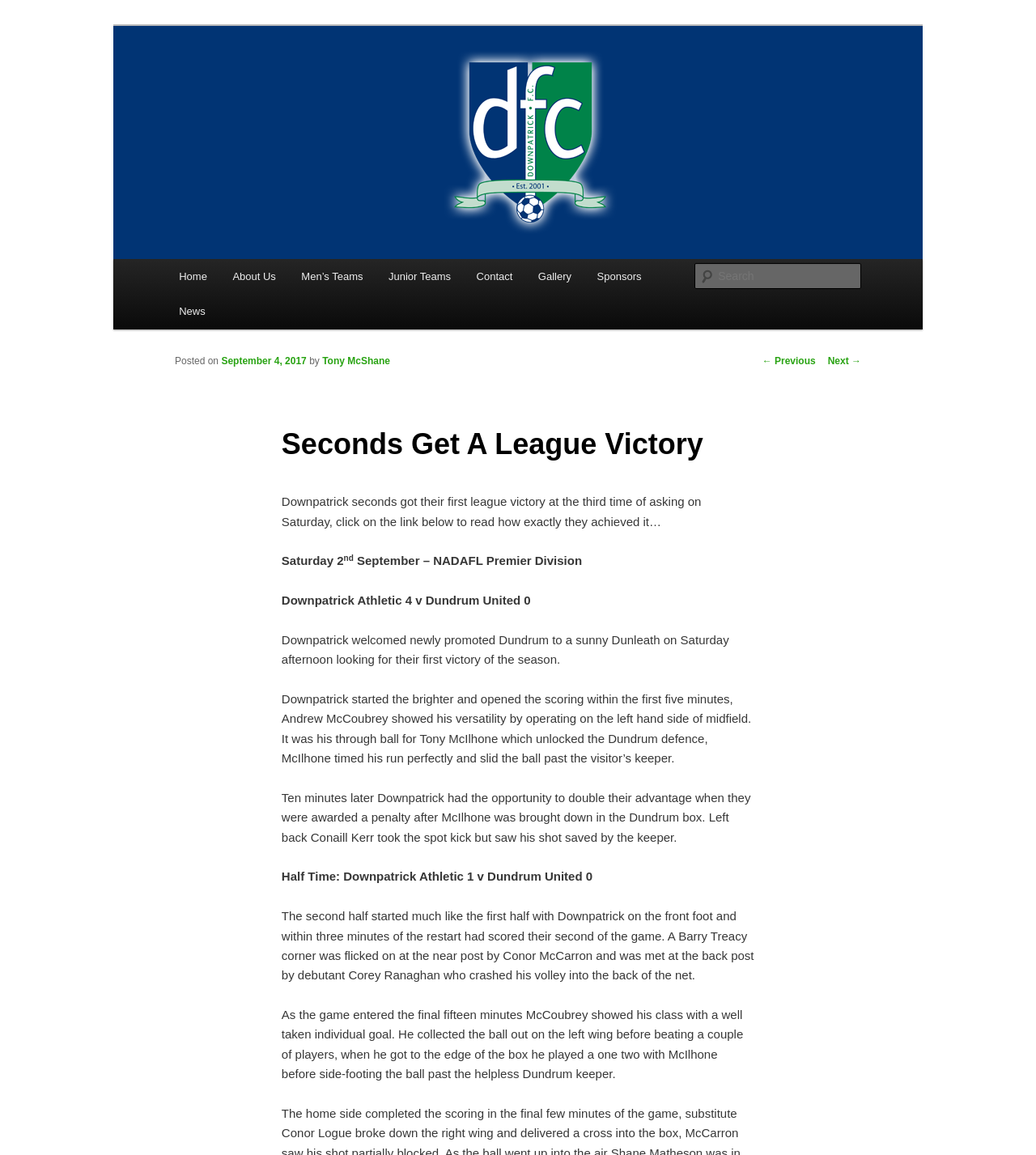Find and indicate the bounding box coordinates of the region you should select to follow the given instruction: "Click on the link 'The Birth of Greed'".

None